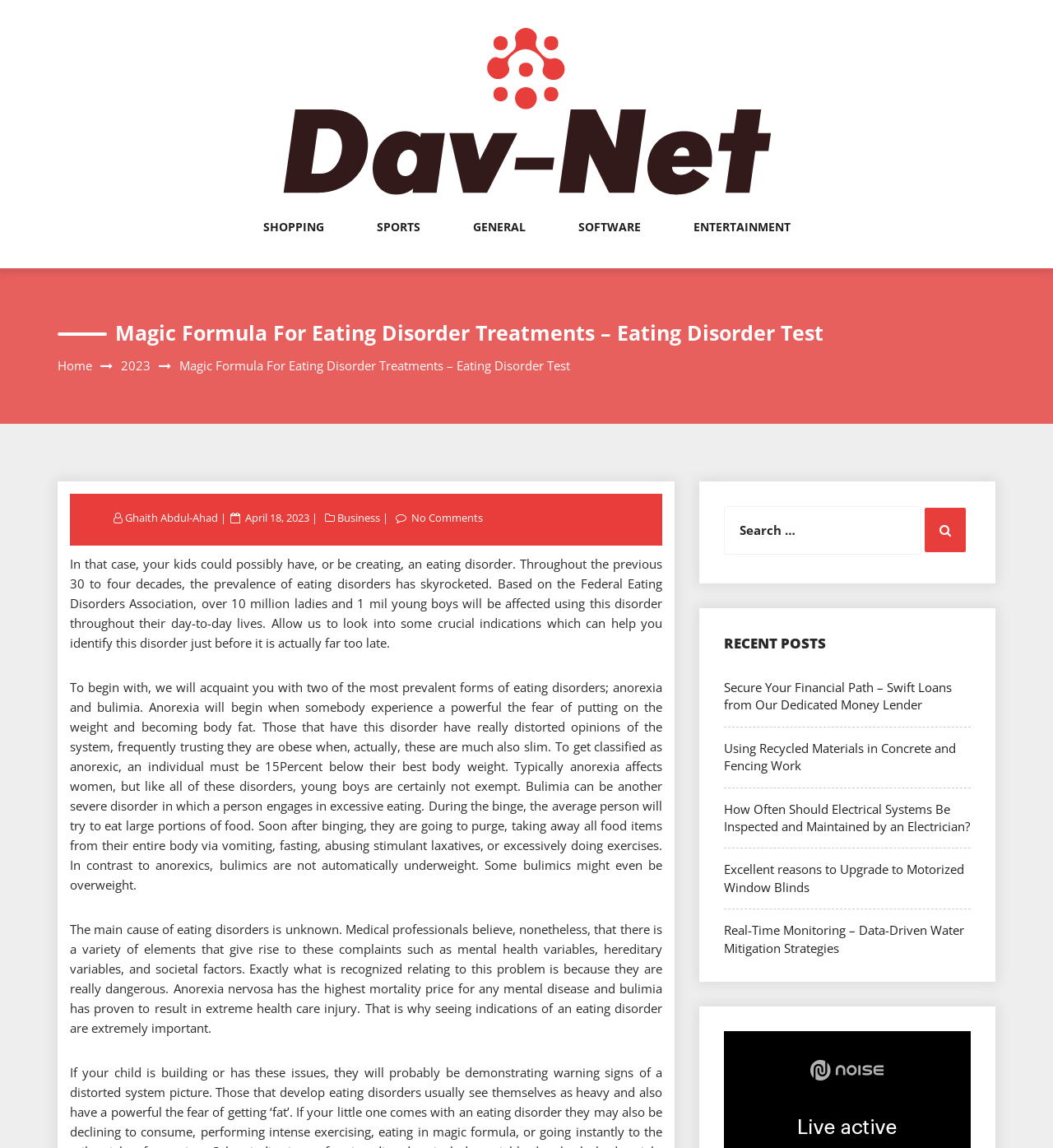Please answer the following question using a single word or phrase: 
What is the main topic of the article?

Eating Disorder Treatments